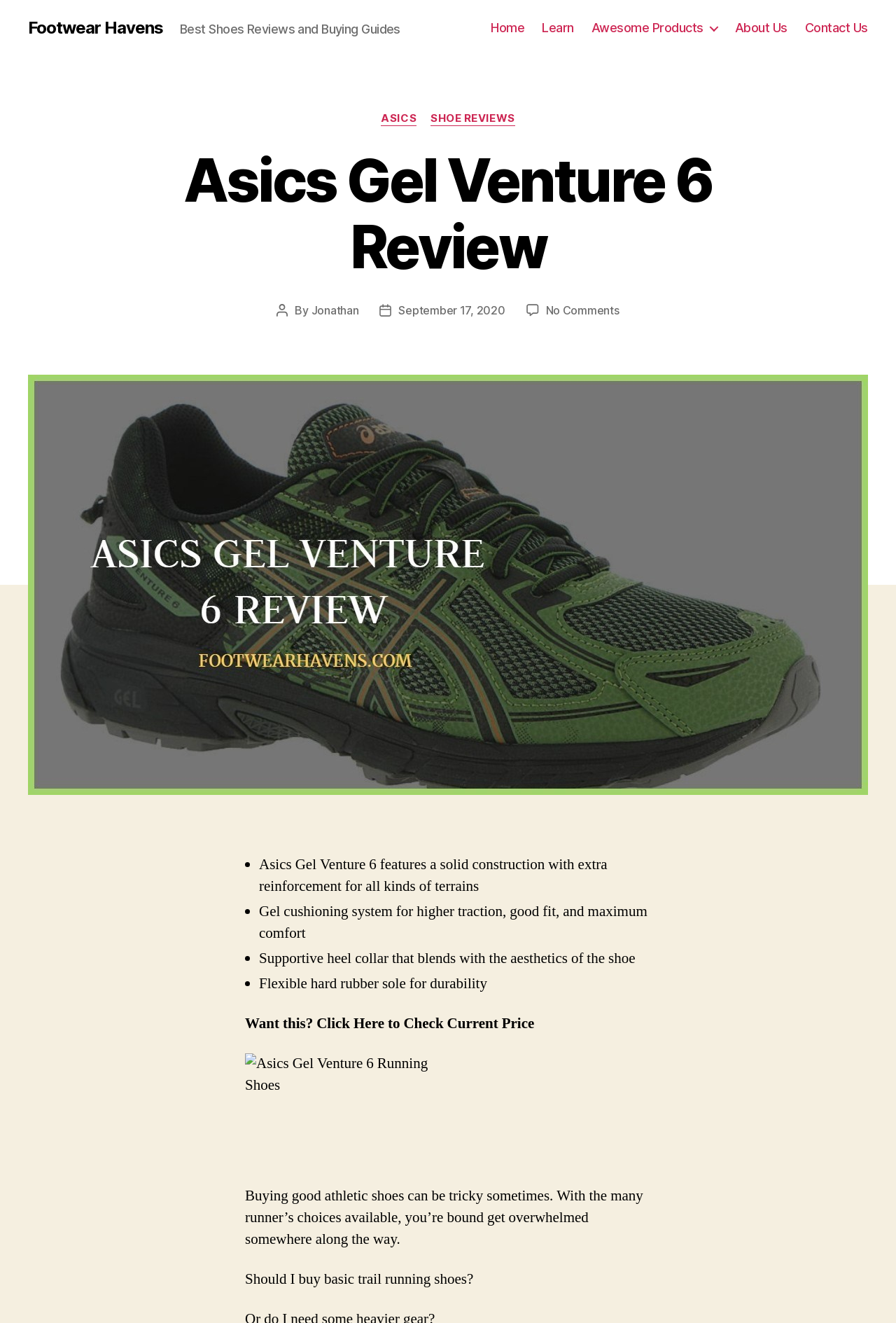What is the name of the shoe being reviewed?
Please analyze the image and answer the question with as much detail as possible.

The name of the shoe being reviewed can be found in the heading 'Asics Gel Venture 6 Review' which is located at the top of the webpage, indicating that the webpage is a review of the Asics Gel Venture 6 shoe.